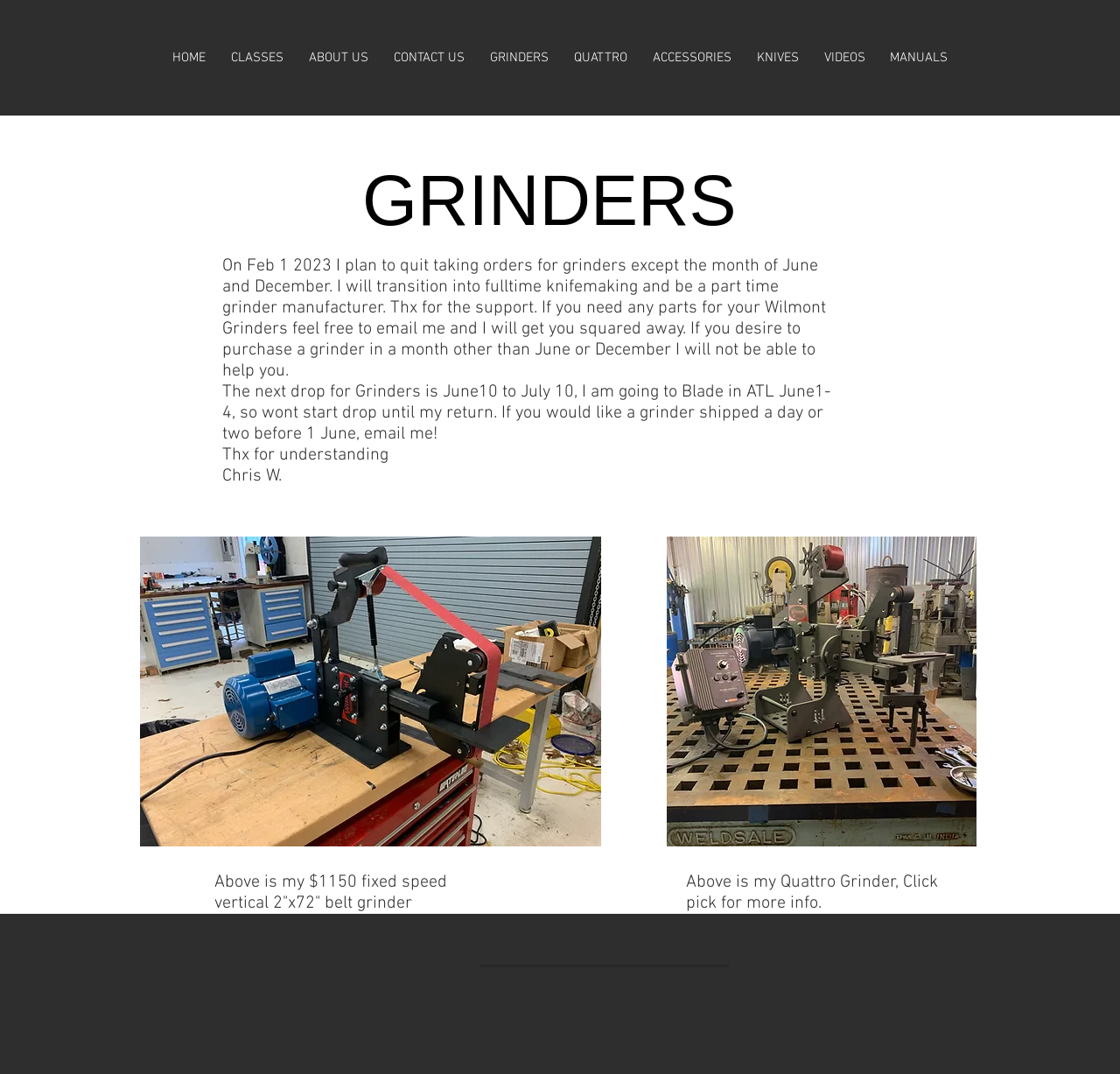Give a one-word or phrase response to the following question: What is the purpose of the webpage?

Showcasing belt grinders